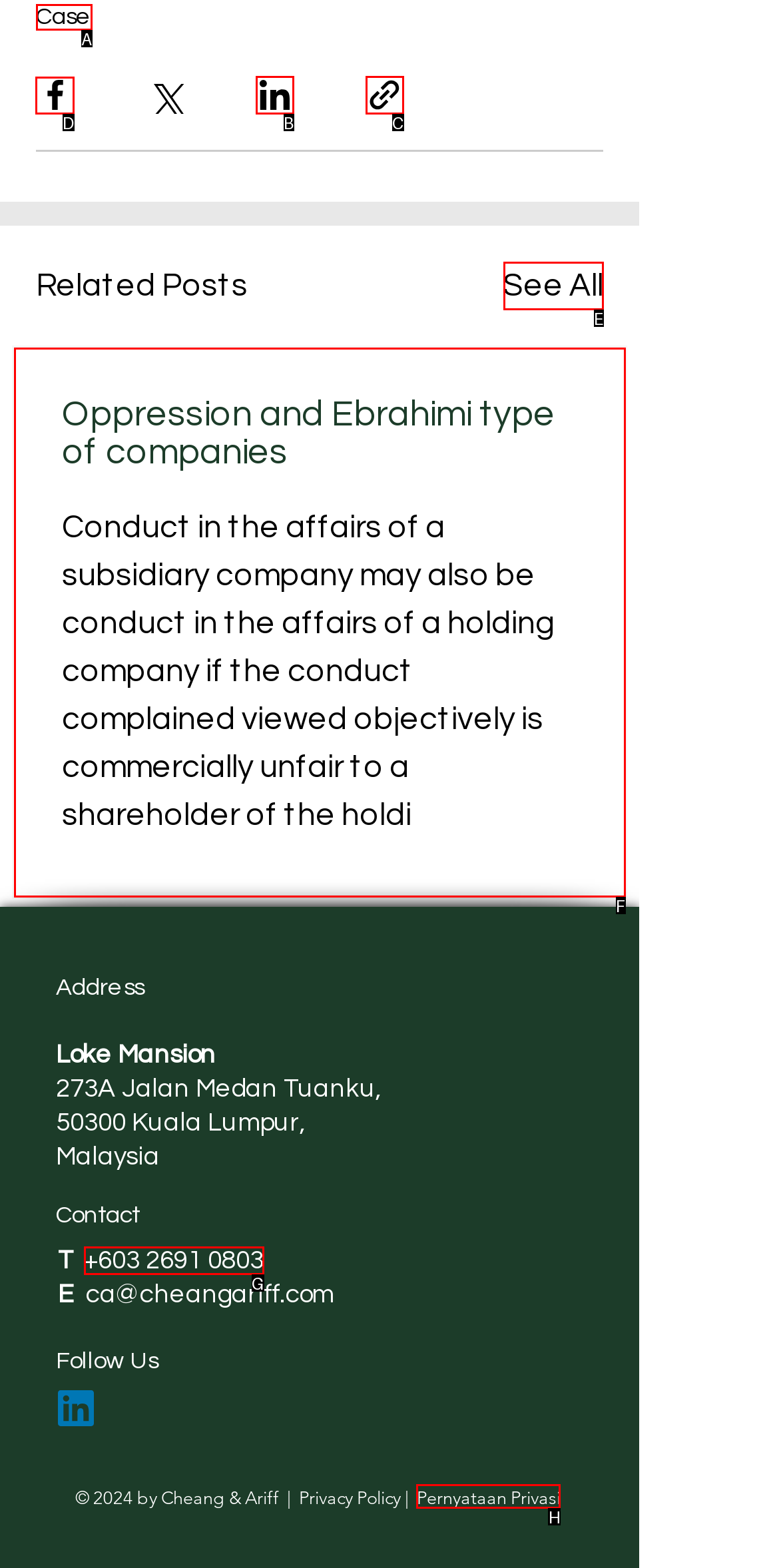Identify the correct UI element to click to achieve the task: Share via Facebook.
Answer with the letter of the appropriate option from the choices given.

D